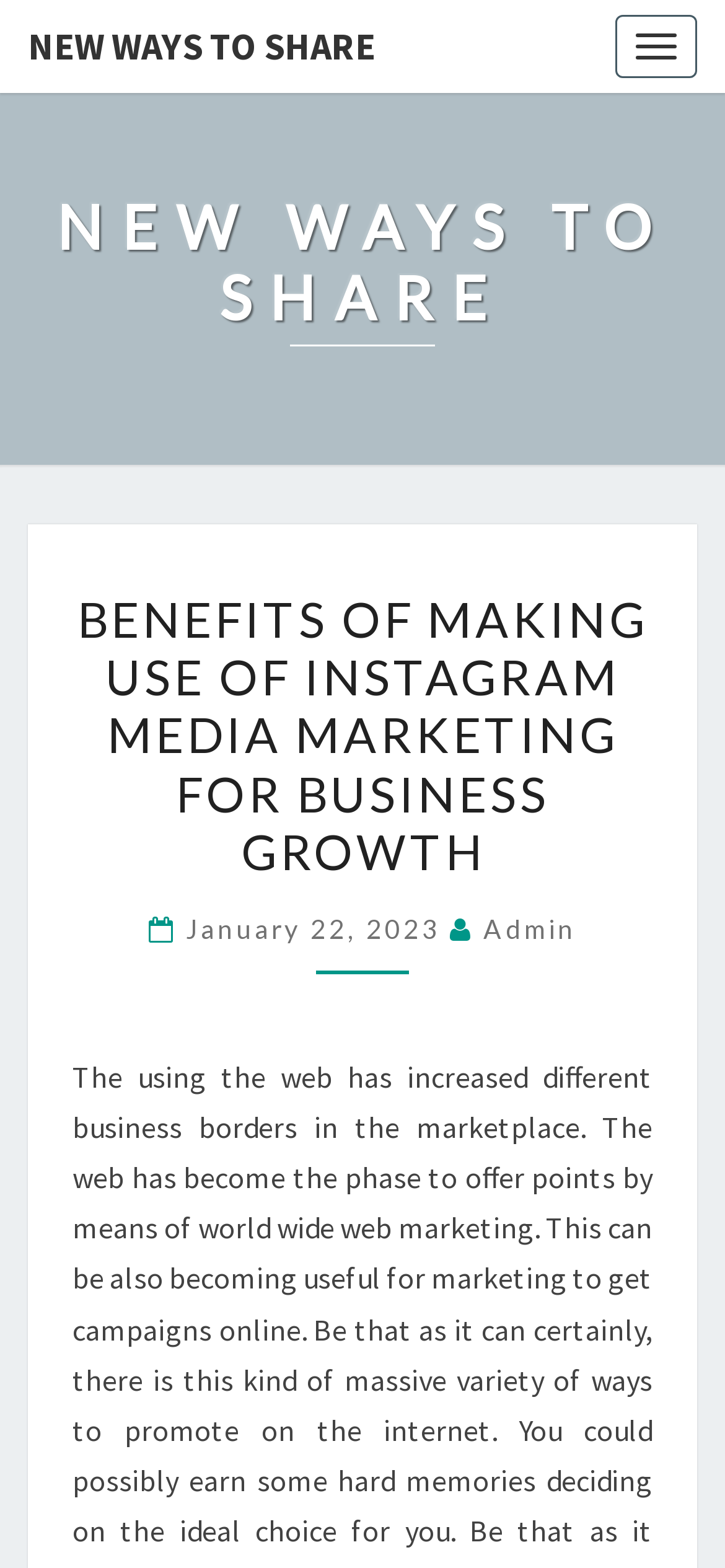Please examine the image and provide a detailed answer to the question: What is the main topic of the webpage?

I inferred the main topic of the webpage by looking at the header section, where it says 'BENEFITS OF MAKING USE OF INSTAGRAM MEDIA MARKETING FOR BUSINESS GROWTH', which suggests that the webpage is about the benefits of using Instagram media marketing for business growth.